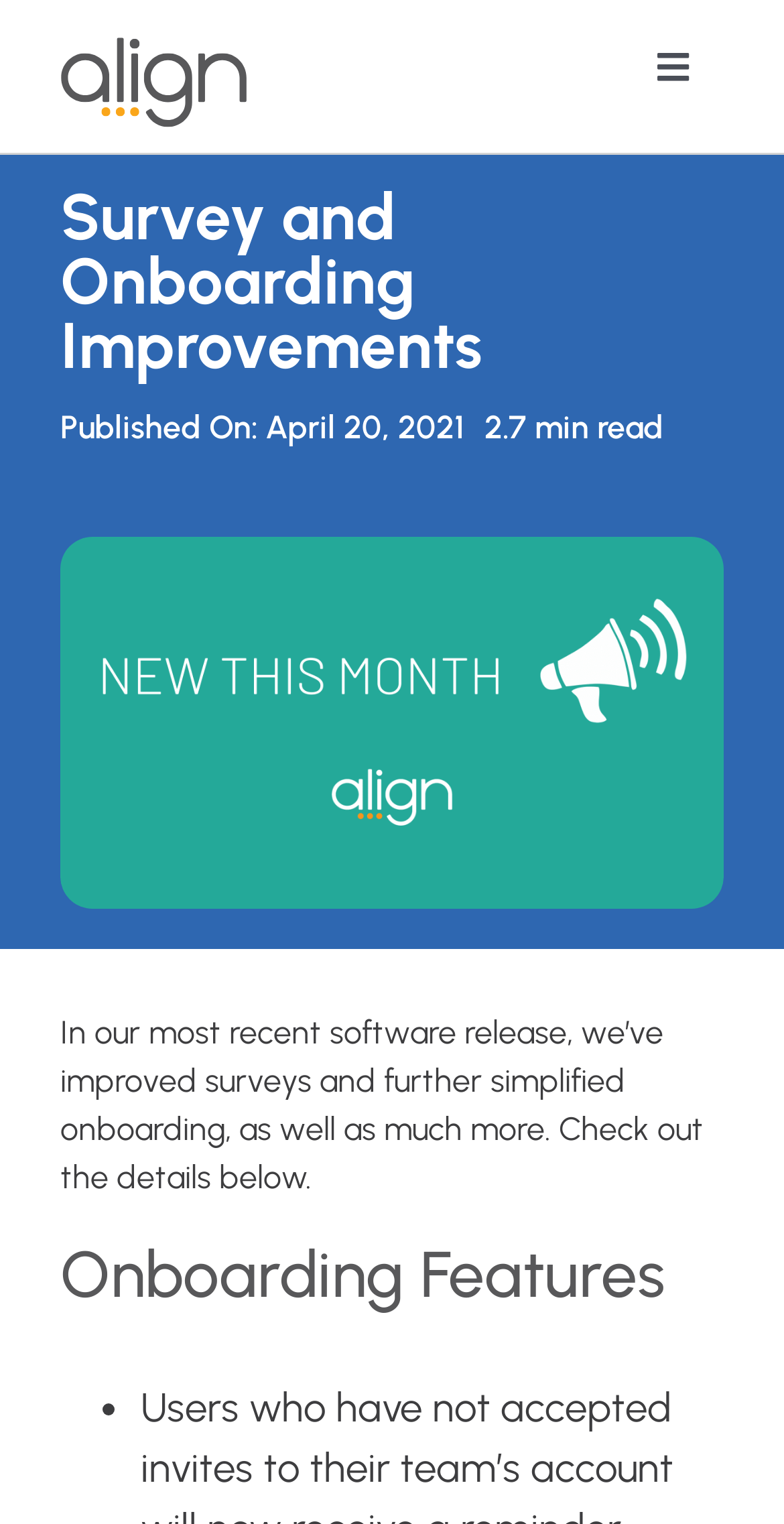What is the main topic of this article?
Use the screenshot to answer the question with a single word or phrase.

Survey and Onboarding Improvements